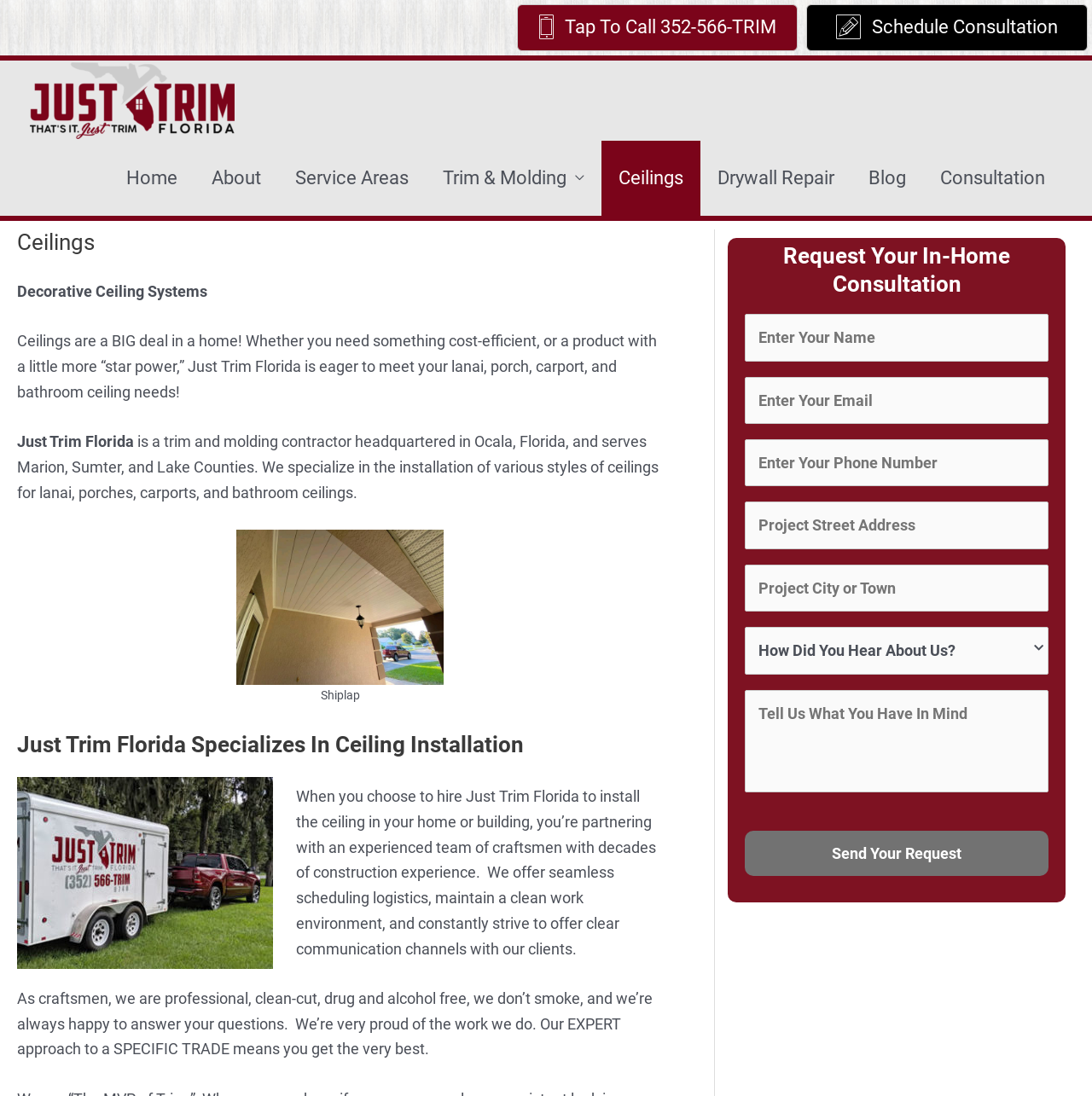What is the purpose of the 'Request Your In-Home Consultation' section?
Can you provide a detailed and comprehensive answer to the question?

The 'Request Your In-Home Consultation' section contains several text boxes and a button labeled 'Send Your Request', indicating that it is a form to be filled out to schedule a consultation with Just Trim Florida.